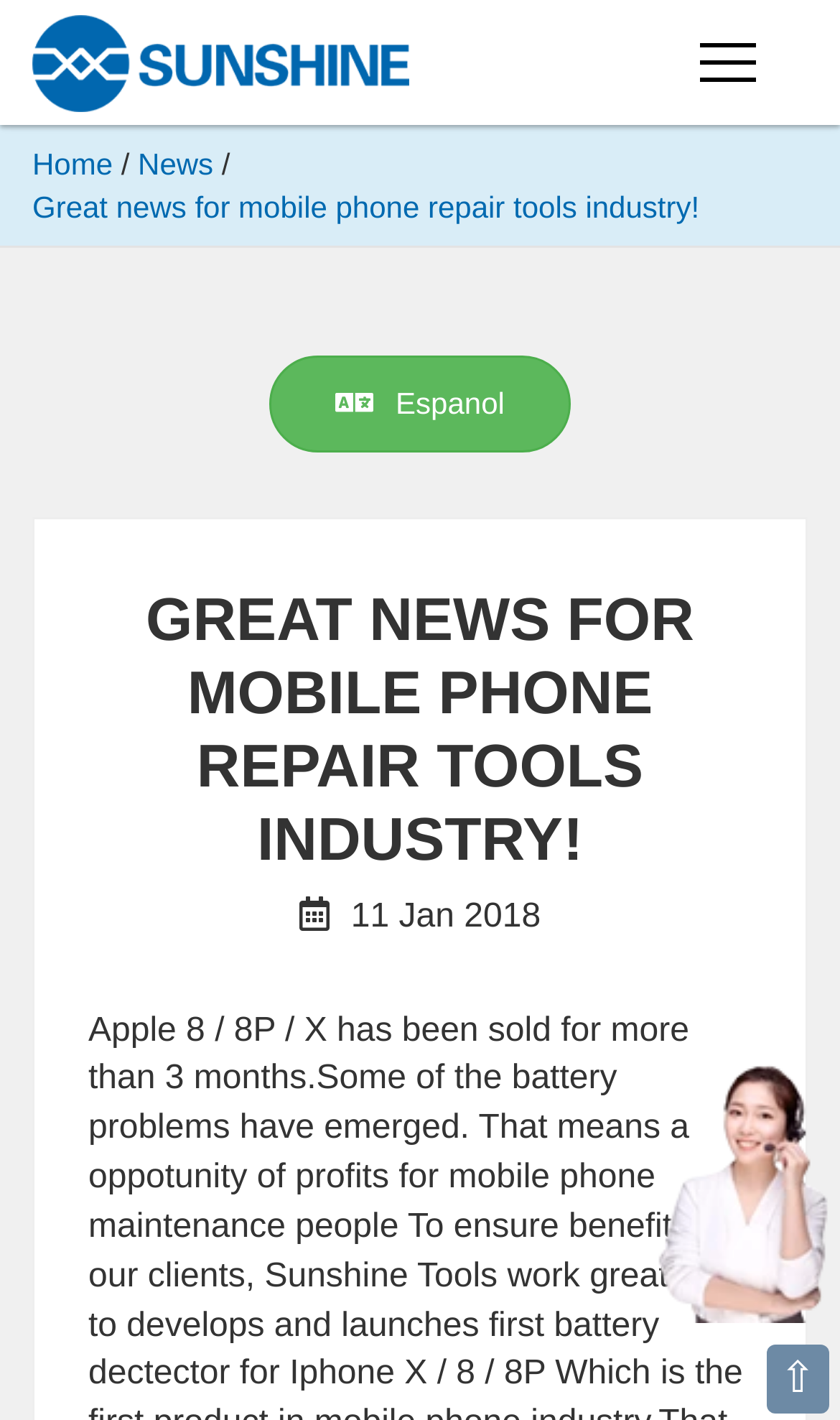Extract the bounding box coordinates for the described element: "Pinterest". The coordinates should be represented as four float numbers between 0 and 1: [left, top, right, bottom].

None